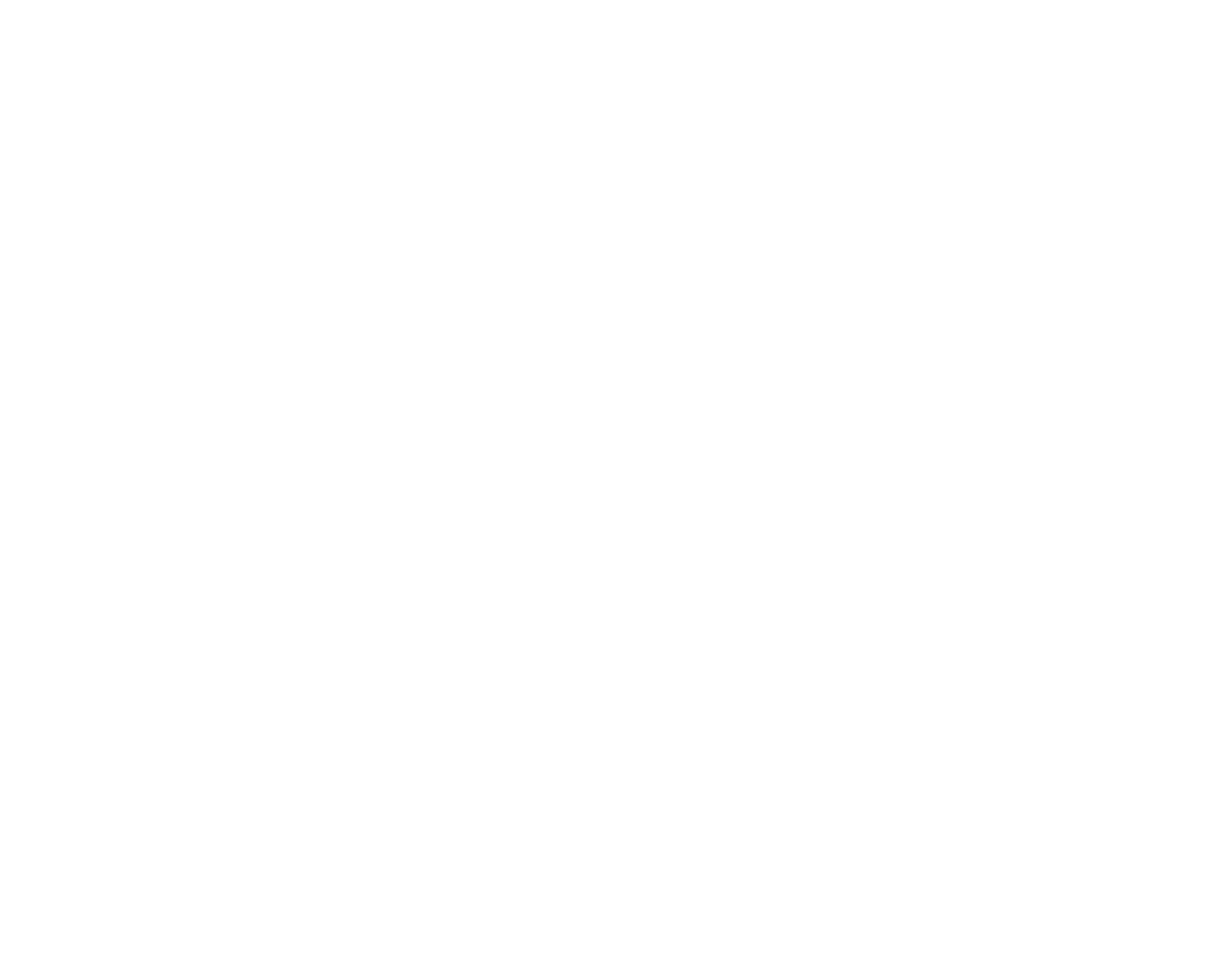Please identify the bounding box coordinates of the element's region that I should click in order to complete the following instruction: "Sign up for the E-Newsletter". The bounding box coordinates consist of four float numbers between 0 and 1, i.e., [left, top, right, bottom].

[0.137, 0.422, 0.423, 0.475]